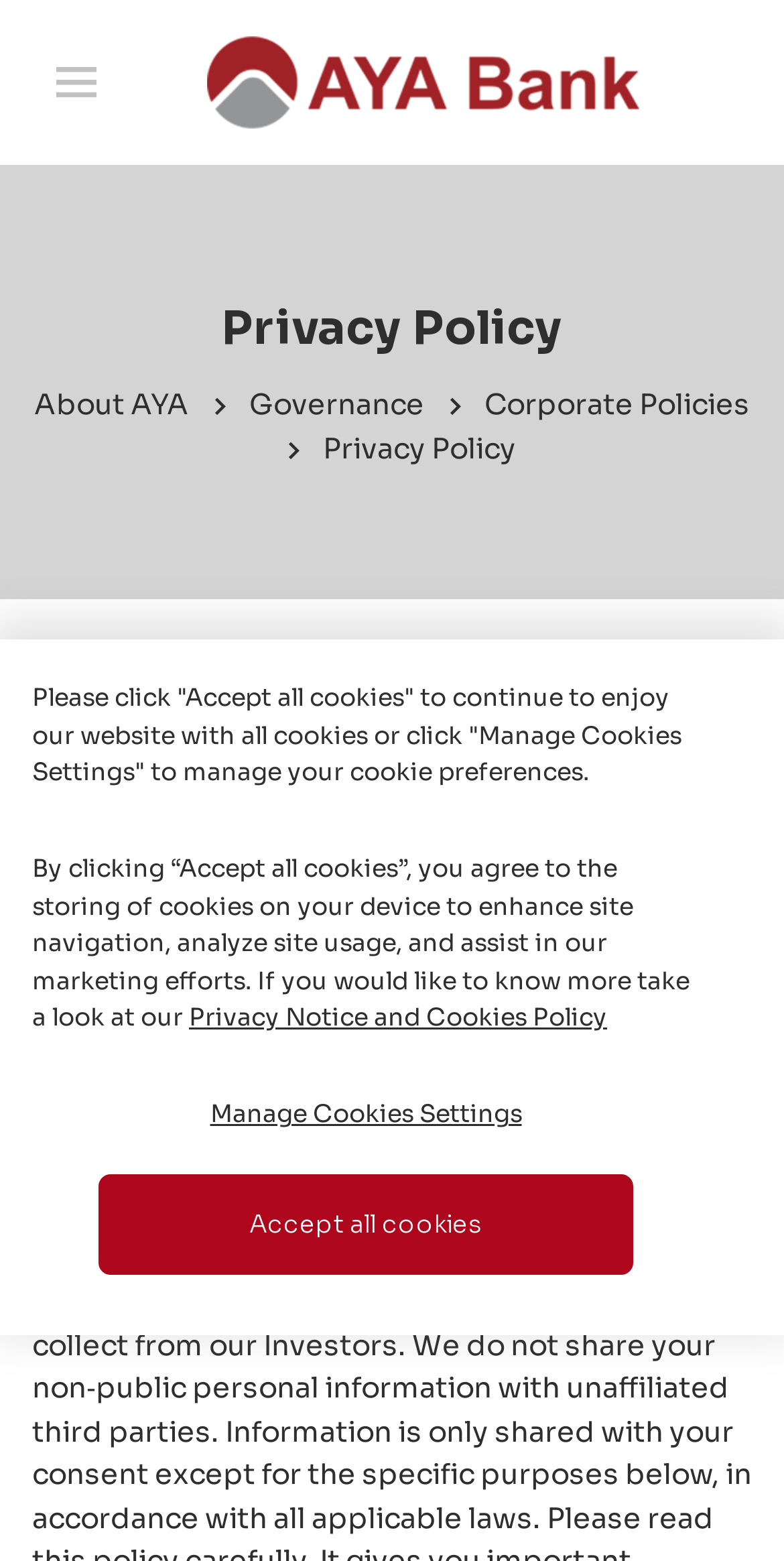Show the bounding box coordinates of the element that should be clicked to complete the task: "Click Manage Cookies Settings".

[0.235, 0.704, 0.699, 0.723]